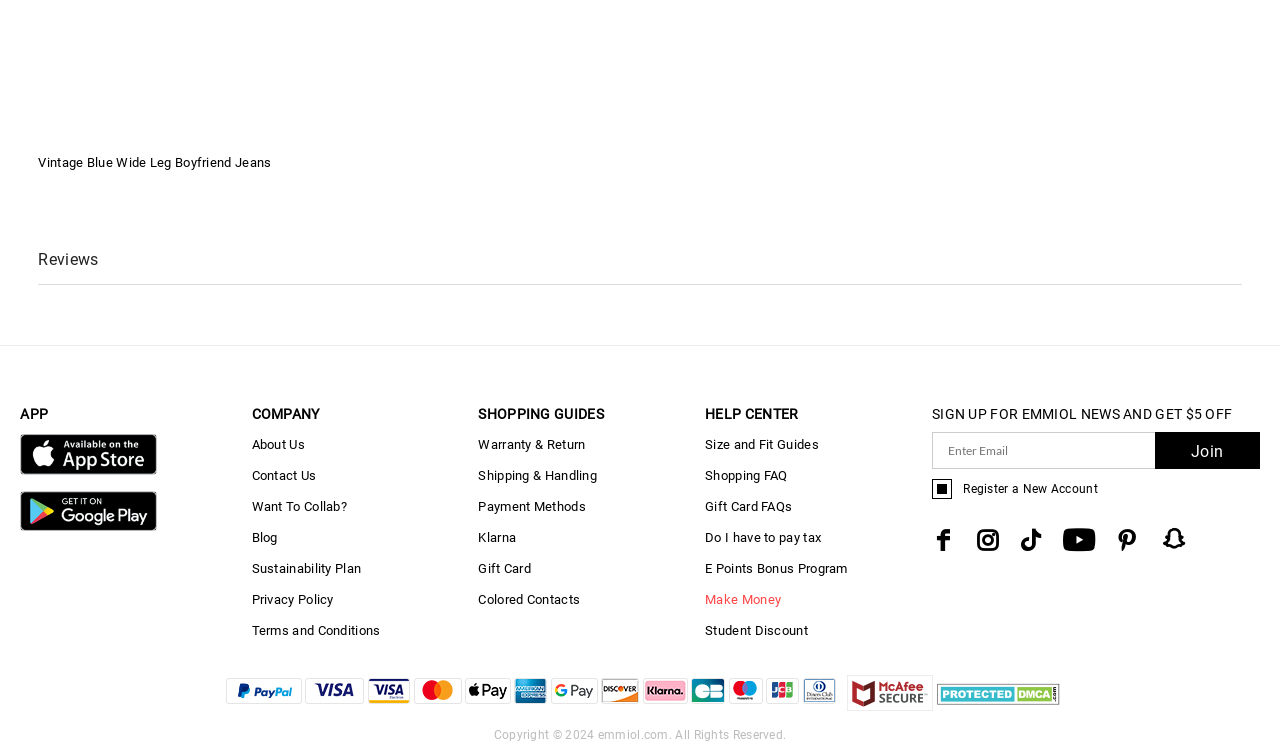Please identify the bounding box coordinates of the element's region that should be clicked to execute the following instruction: "Enter email address in the 'Enter Email' field". The bounding box coordinates must be four float numbers between 0 and 1, i.e., [left, top, right, bottom].

[0.728, 0.572, 0.984, 0.622]